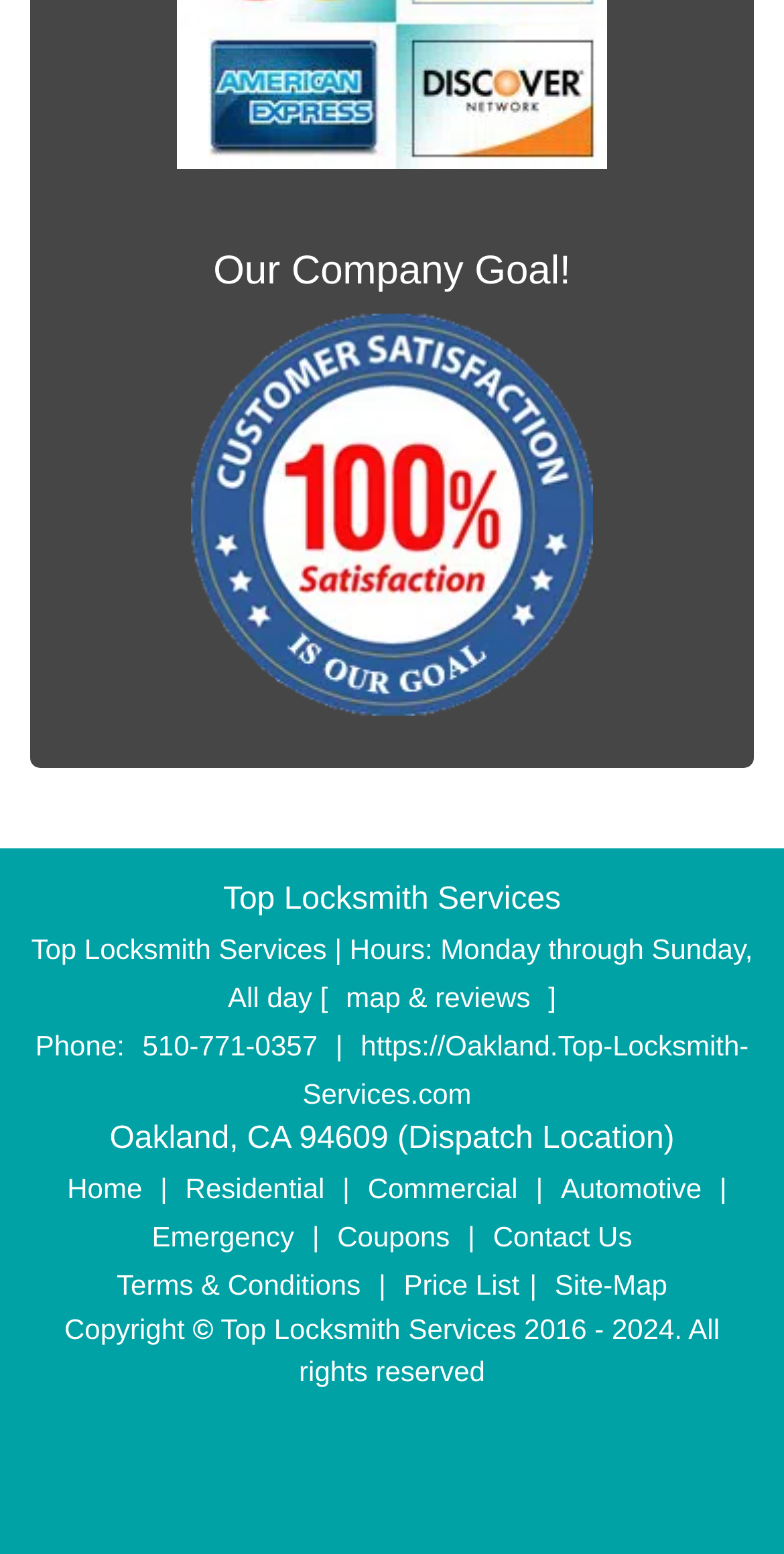Given the following UI element description: "Price List", find the bounding box coordinates in the webpage screenshot.

[0.502, 0.816, 0.675, 0.837]